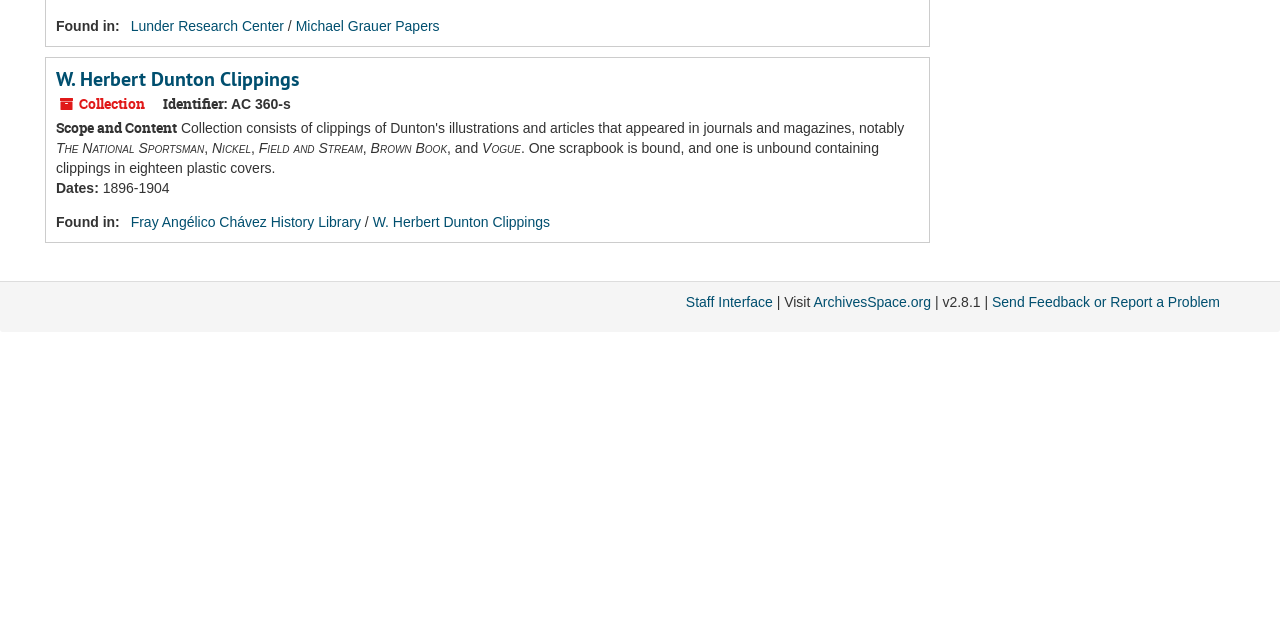Provide the bounding box coordinates of the UI element this sentence describes: "Lunder Research Center".

[0.102, 0.028, 0.222, 0.053]